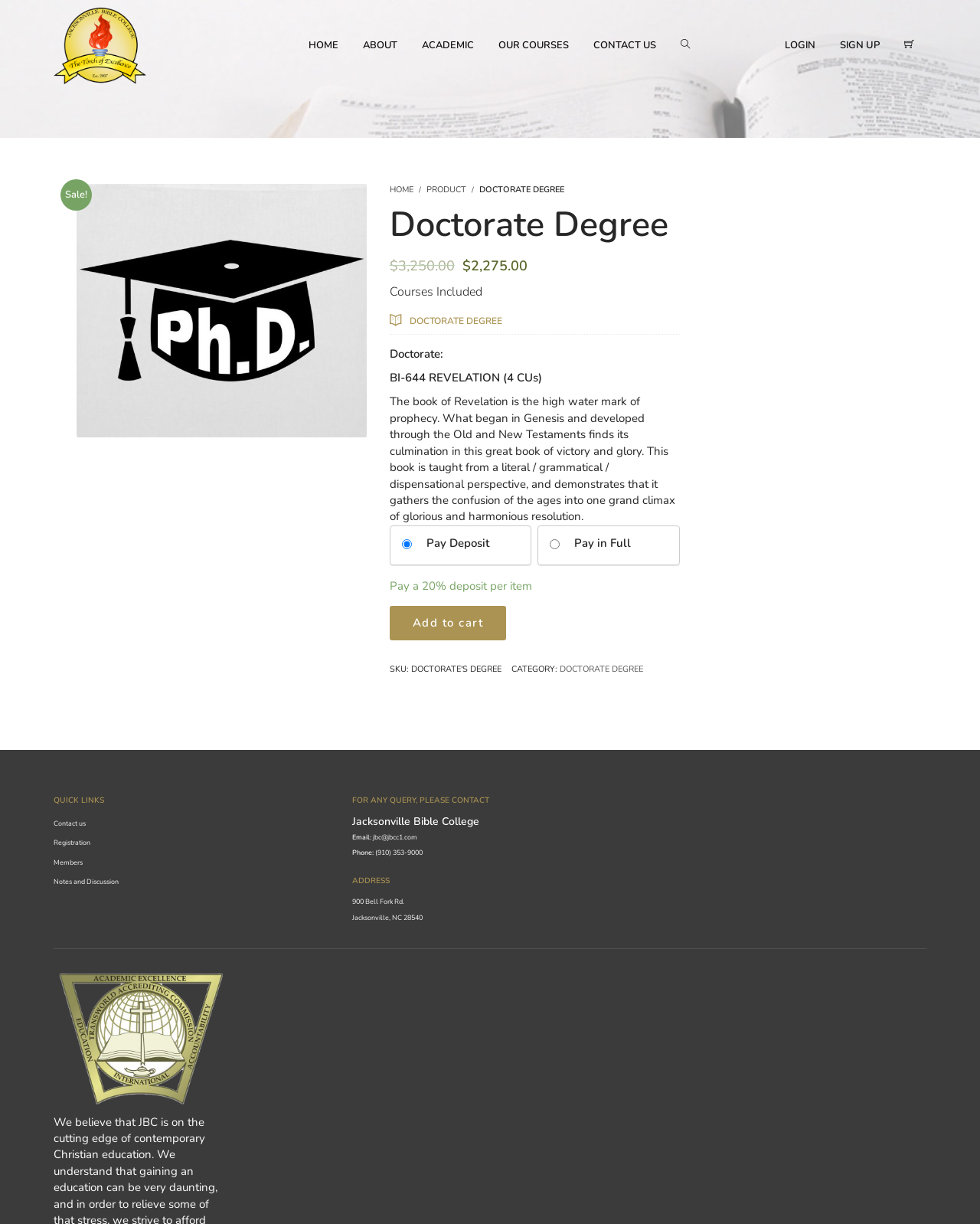What is the phone number of Jacksonville Bible College?
Can you provide an in-depth and detailed response to the question?

The phone number of Jacksonville Bible College can be found in the section 'FOR ANY QUERY, PLEASE CONTACT' where it is stated as '(910) 353-9000'.